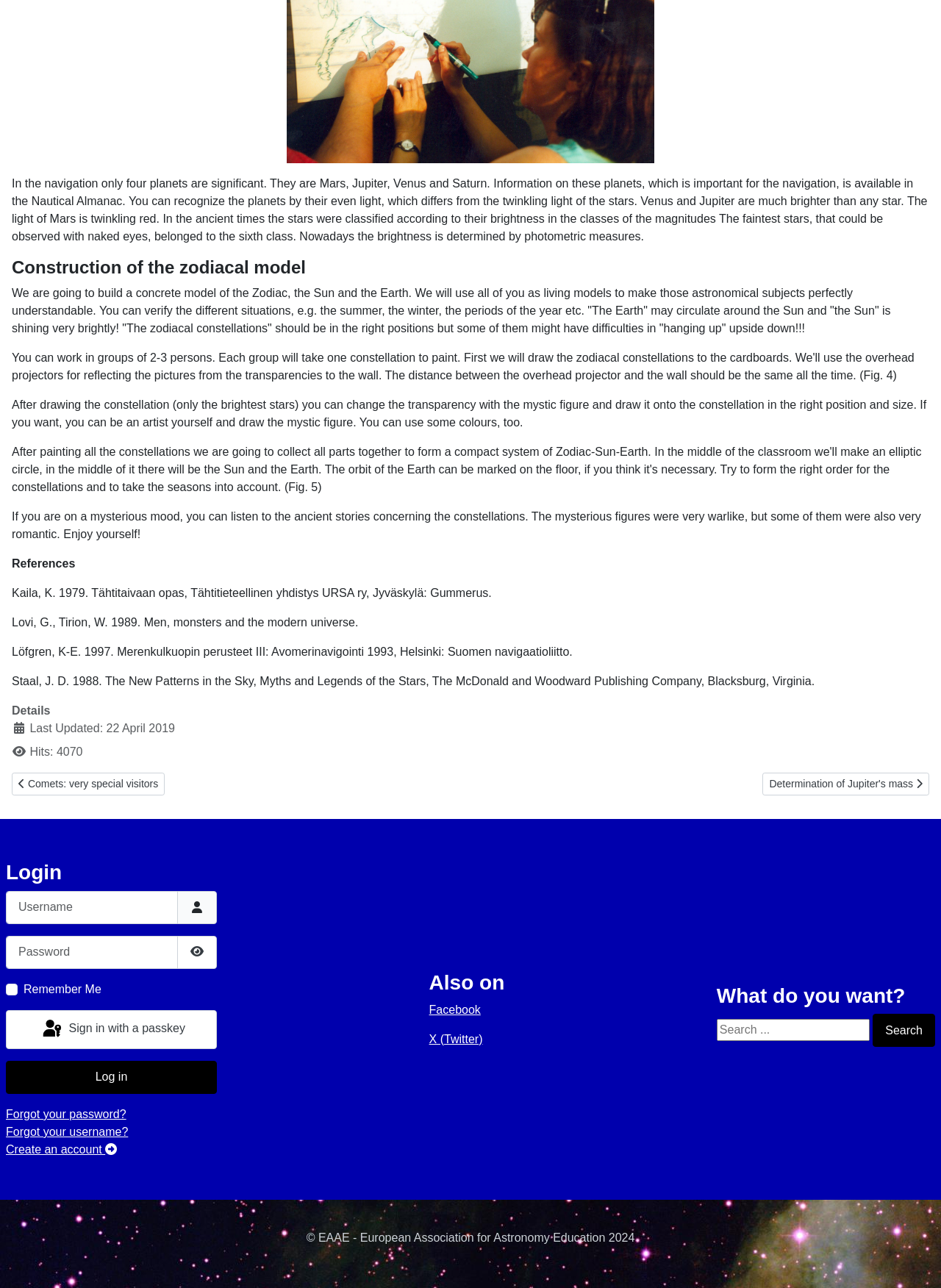Locate the bounding box coordinates of the item that should be clicked to fulfill the instruction: "Search for something".

[0.762, 0.791, 0.924, 0.808]